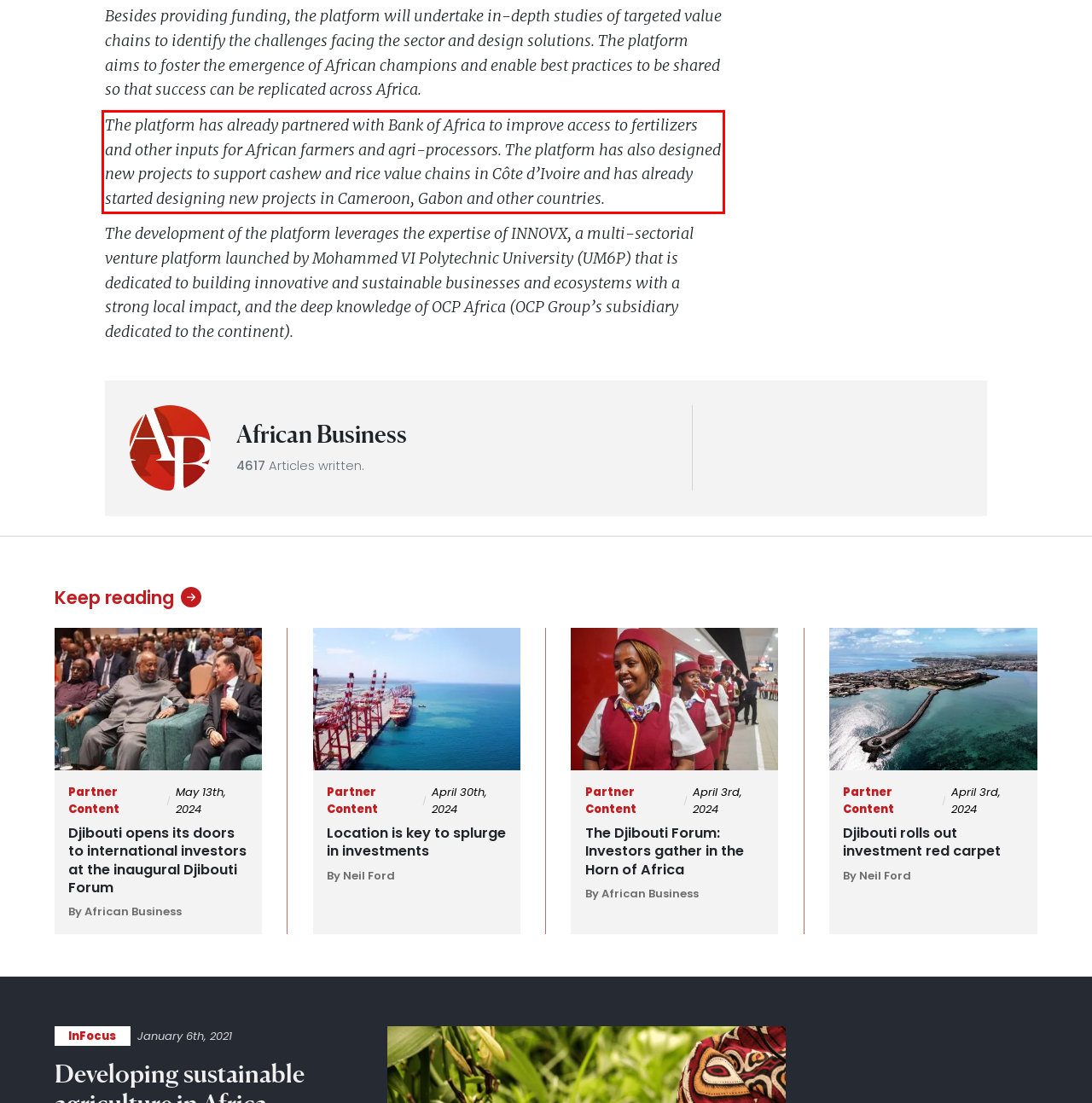Examine the webpage screenshot, find the red bounding box, and extract the text content within this marked area.

The platform has already partnered with Bank of Africa to improve access to fertilizers and other inputs for African farmers and agri-processors. The platform has also designed new projects to support cashew and rice value chains in Côte d’Ivoire and has already started designing new projects in Cameroon, Gabon and other countries.